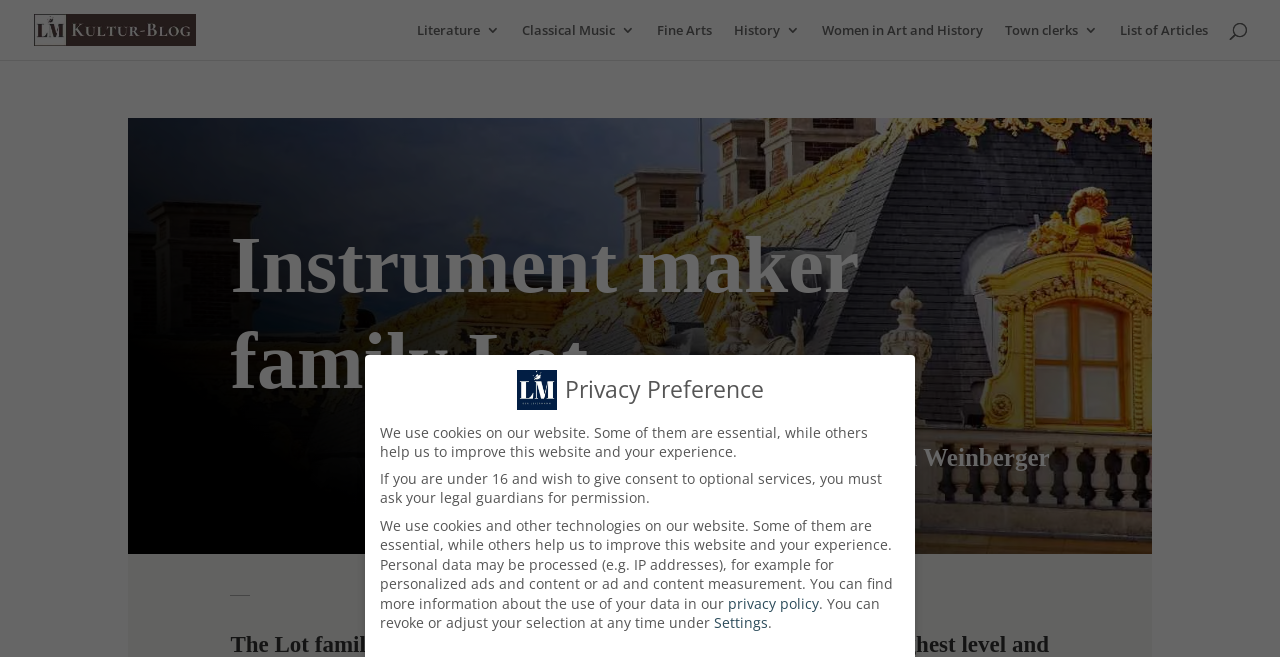Find the bounding box coordinates of the area that needs to be clicked in order to achieve the following instruction: "Click on the 'Settings' link". The coordinates should be specified as four float numbers between 0 and 1, i.e., [left, top, right, bottom].

[0.558, 0.934, 0.6, 0.963]